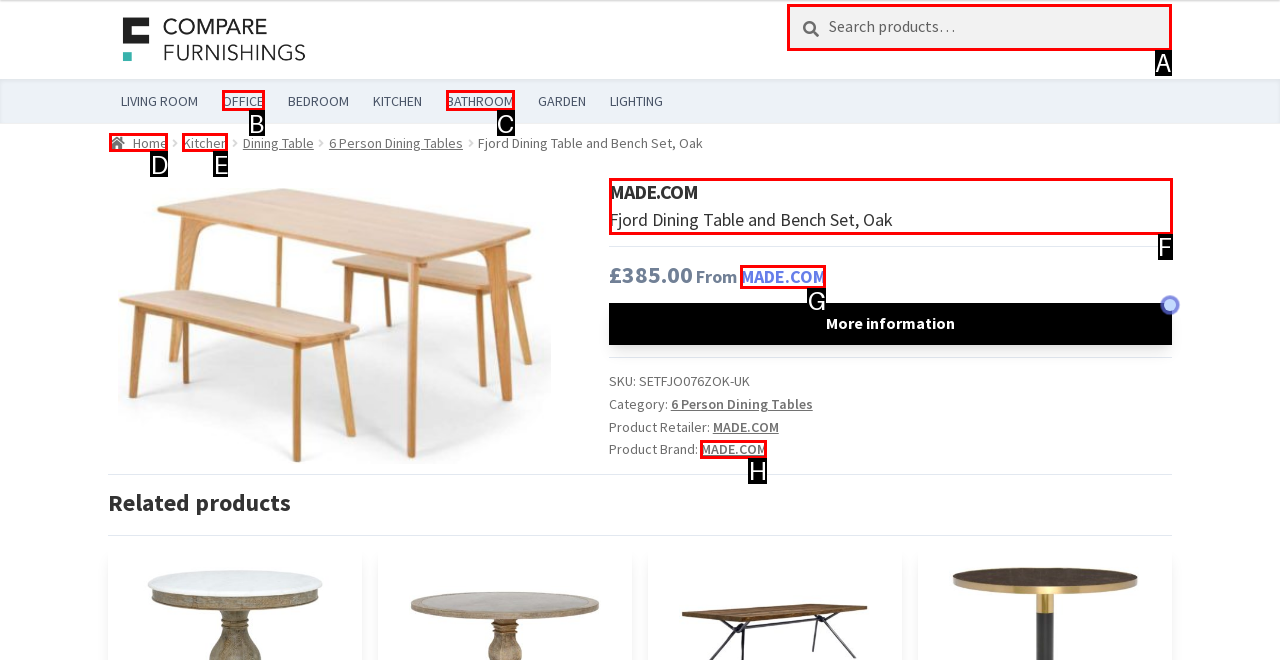Indicate the UI element to click to perform the task: View Fjord Dining Table and Bench Set, Oak product details. Reply with the letter corresponding to the chosen element.

F